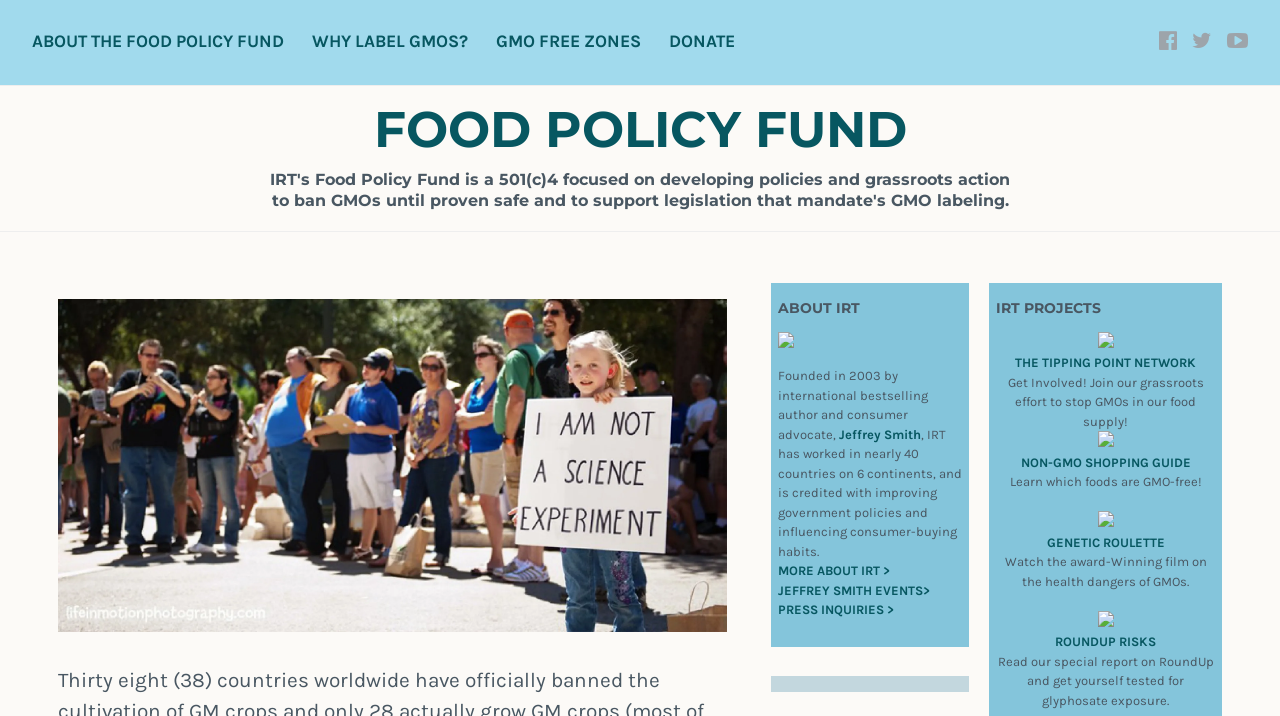What is the focus of IRT?
Relying on the image, give a concise answer in one word or a brief phrase.

Ban GMOs